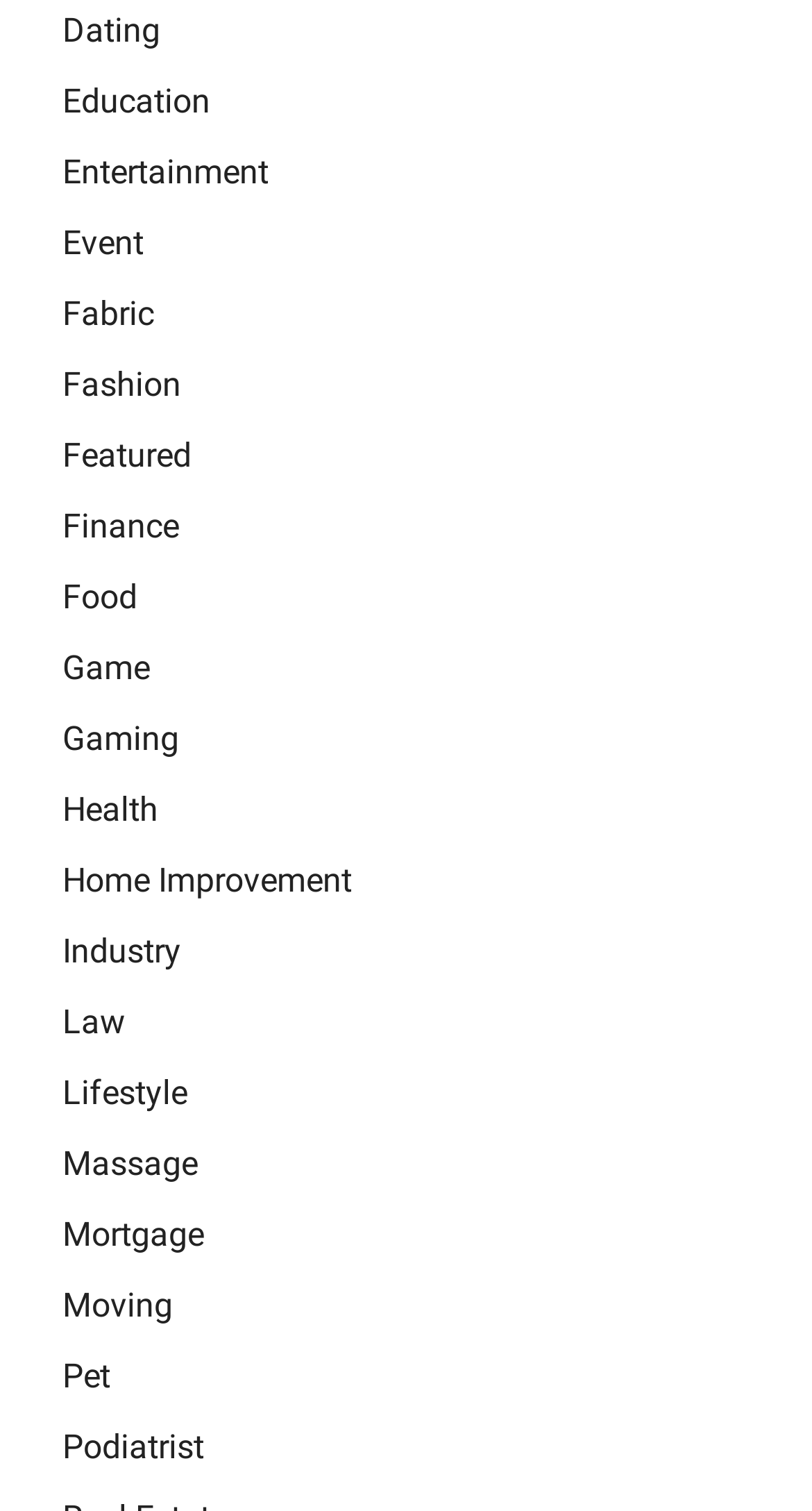Show the bounding box coordinates for the HTML element as described: "Law".

[0.077, 0.663, 0.154, 0.689]